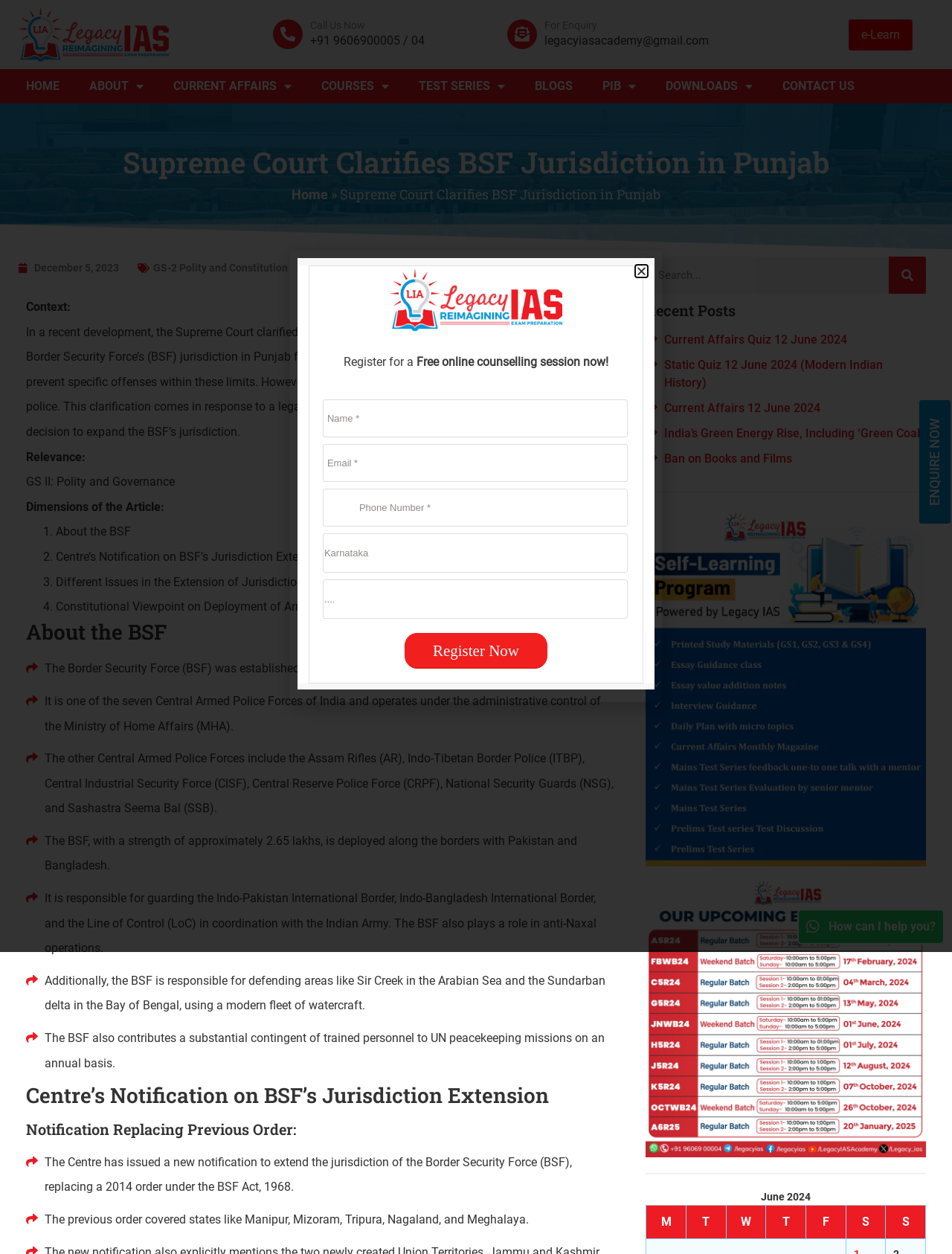Describe all the key features and sections of the webpage thoroughly.

This webpage is about Legacy IAS, an educational institution that provides resources and courses for students preparing for the Indian Administrative Service (IAS) exams. The page has a navigation menu at the top with links to various sections such as "HOME", "ABOUT", "CURRENT AFFAIRS", "COURSES", "TEST SERIES", "BLOGS", "PIB", "DOWNLOADS", and "CONTACT US".

Below the navigation menu, there is a heading "Supreme Court Clarifies BSF Jurisdiction in Punjab" followed by a brief article discussing the recent development in the jurisdiction of the Border Security Force (BSF) in Punjab. The article is divided into sections, including "Context", "Relevance", and "Dimensions of the Article", and provides information about the BSF, its history, and its role in guarding the Indo-Pakistan and Indo-Bangladesh borders.

On the right side of the page, there is a search bar and a section titled "Recent Posts" that lists several links to recent articles and quizzes related to current affairs and IAS exam preparation. Below this section, there are two figures with captions, which appear to be images or charts related to the articles.

At the bottom of the page, there is a section with a heading "About the BSF" that provides more information about the BSF, its history, and its role in various operations. This section is followed by another section titled "Centre’s Notification on BSF’s Jurisdiction Extension" that discusses the Centre's notification extending the jurisdiction of the BSF.

The page also has several buttons and links, including a "Call Us Now" button, an "ENQUIRE NOW" button, and a "How can I help you?" link. There is also an iframe embedded in the page, which may contain additional content or functionality.